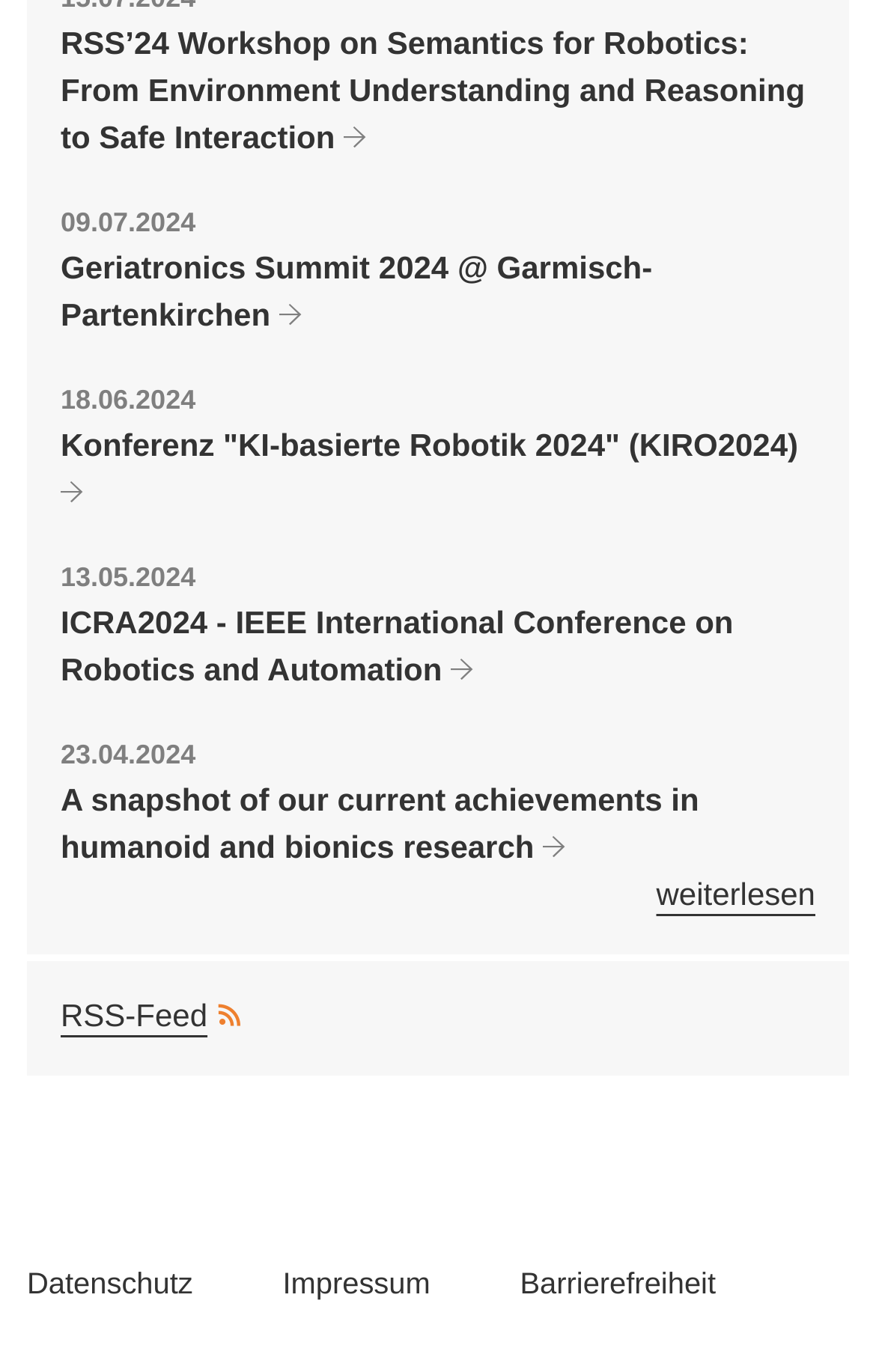Identify the bounding box coordinates of the region that needs to be clicked to carry out this instruction: "Subscribe to RSS Feed". Provide these coordinates as four float numbers ranging from 0 to 1, i.e., [left, top, right, bottom].

[0.069, 0.727, 0.275, 0.753]